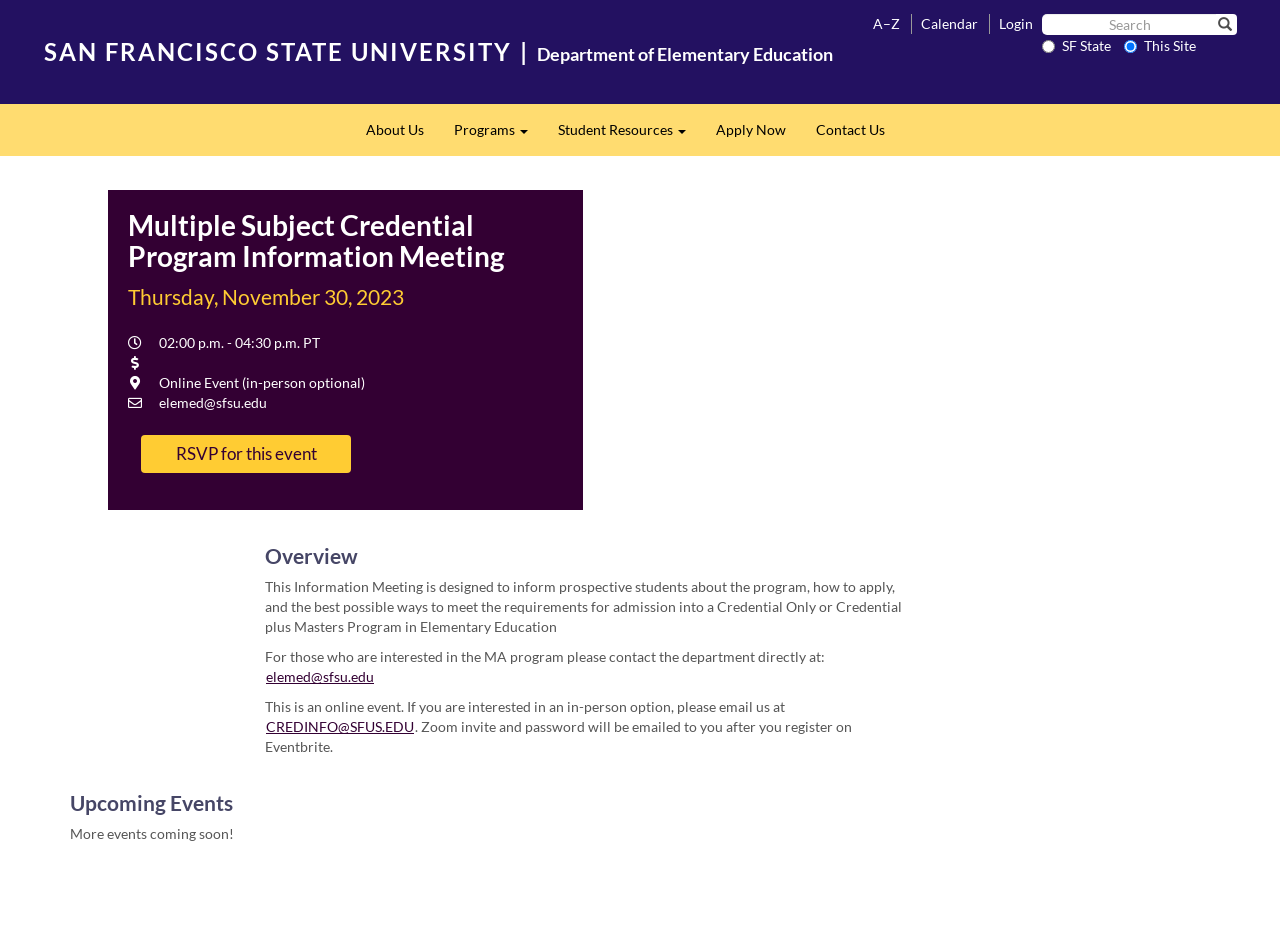Indicate the bounding box coordinates of the element that must be clicked to execute the instruction: "Contact the department". The coordinates should be given as four float numbers between 0 and 1, i.e., [left, top, right, bottom].

[0.207, 0.716, 0.293, 0.736]